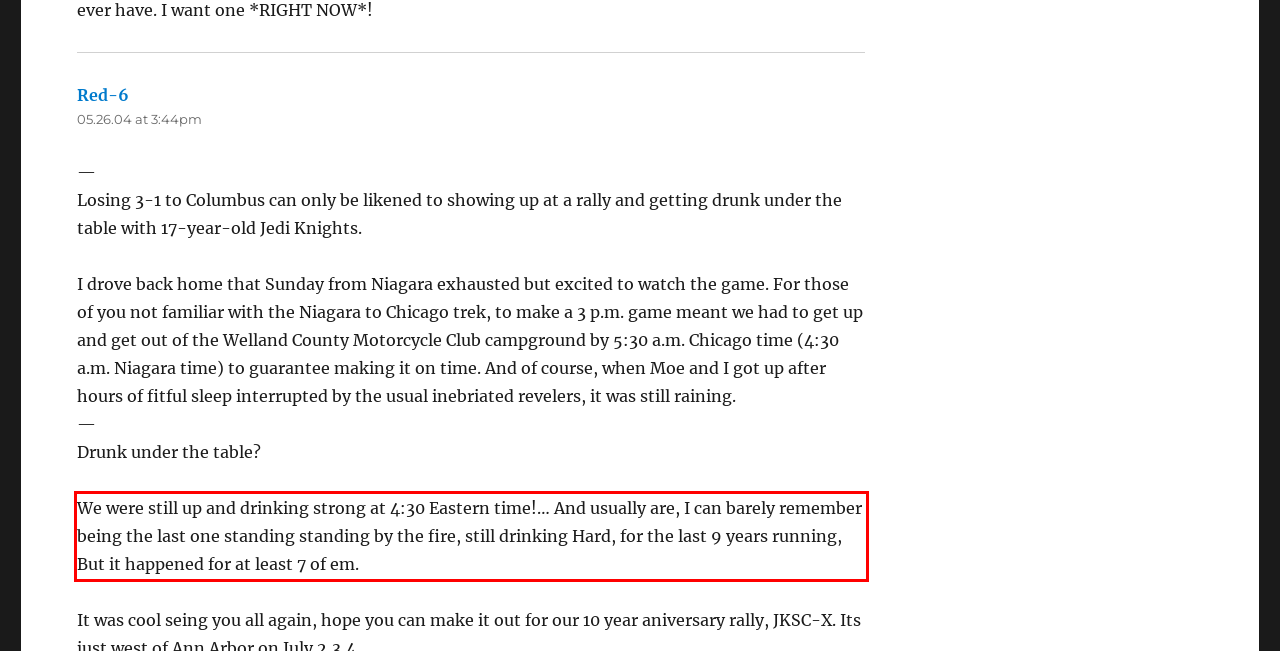Observe the screenshot of the webpage that includes a red rectangle bounding box. Conduct OCR on the content inside this red bounding box and generate the text.

We were still up and drinking strong at 4:30 Eastern time!… And usually are, I can barely remember being the last one standing standing by the fire, still drinking Hard, for the last 9 years running, But it happened for at least 7 of em.